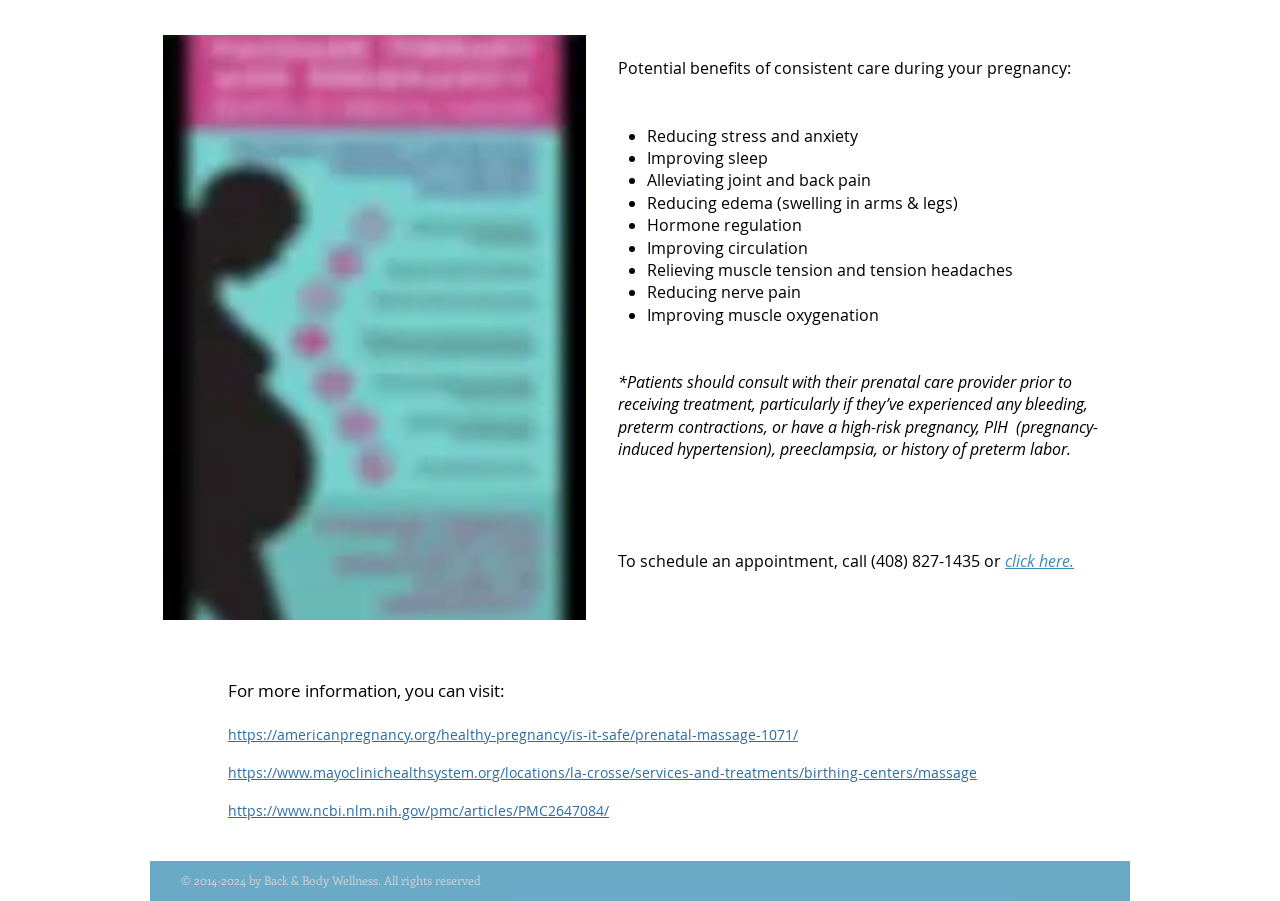How many benefits of prenatal massage are listed?
Use the image to answer the question with a single word or phrase.

9